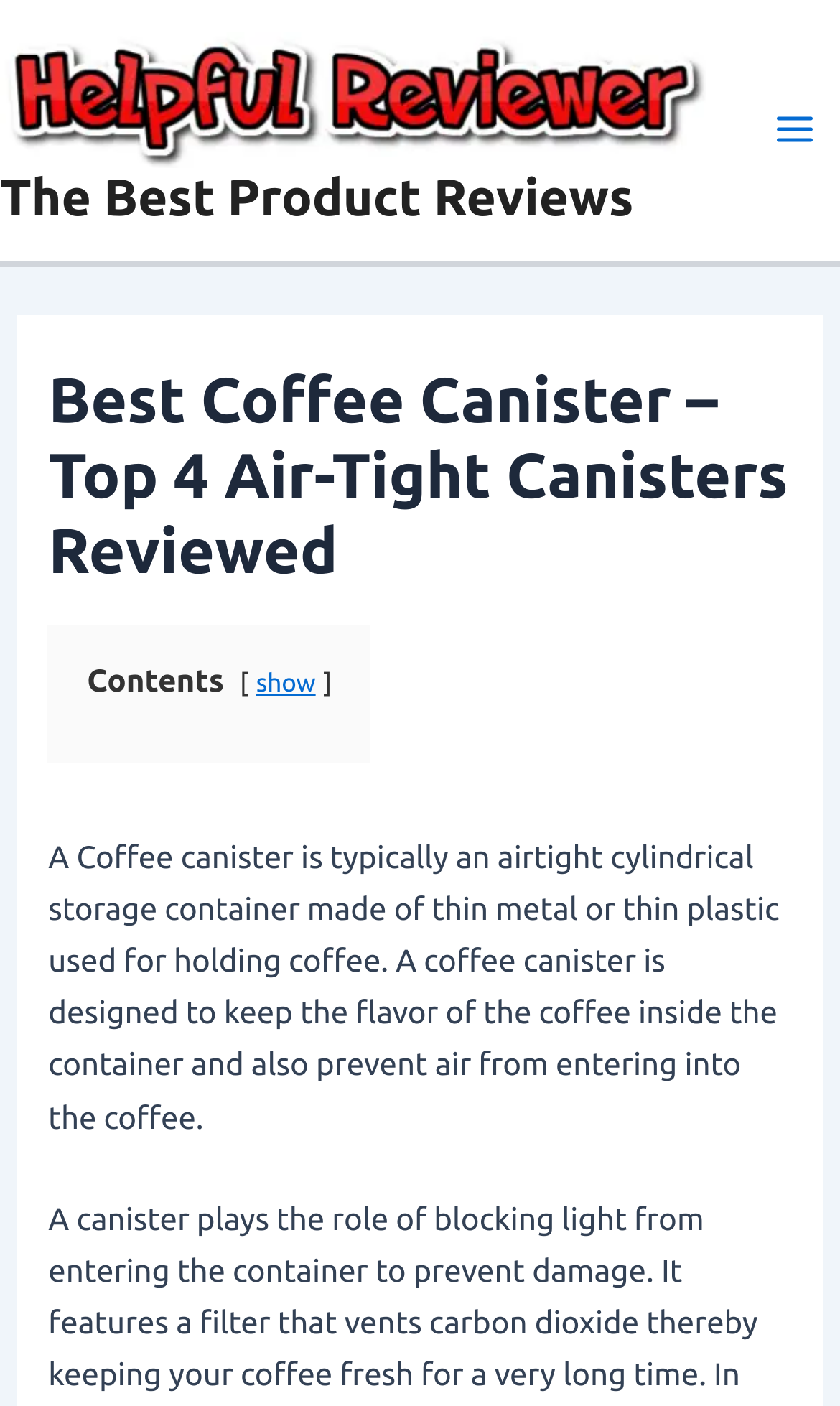Please determine the bounding box coordinates, formatted as (top-left x, top-left y, bottom-right x, bottom-right y), with all values as floating point numbers between 0 and 1. Identify the bounding box of the region described as: Main Menu

[0.893, 0.06, 1.0, 0.125]